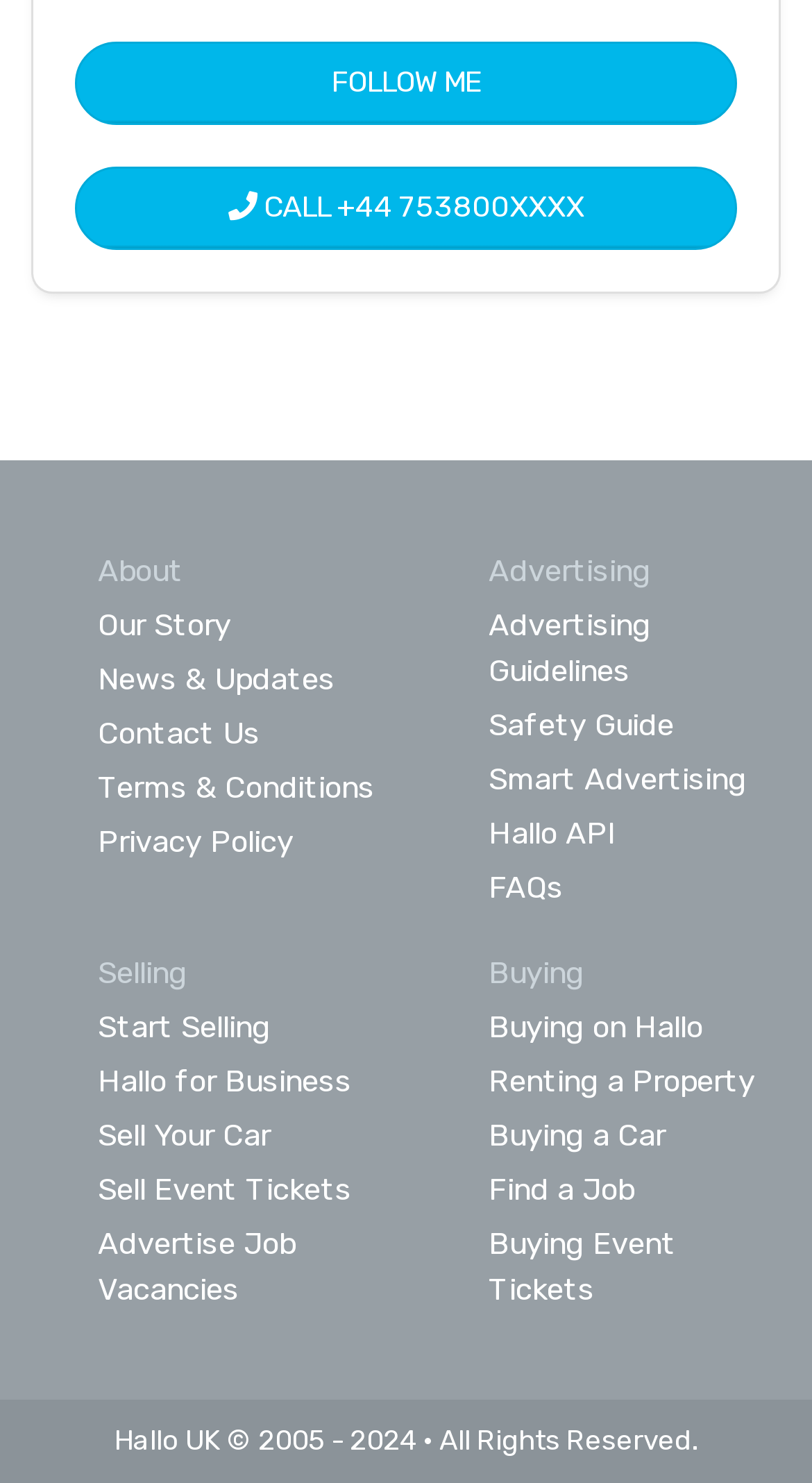Provide a short, one-word or phrase answer to the question below:
What is the purpose of the 'Start Selling' link?

To start selling on Hallo